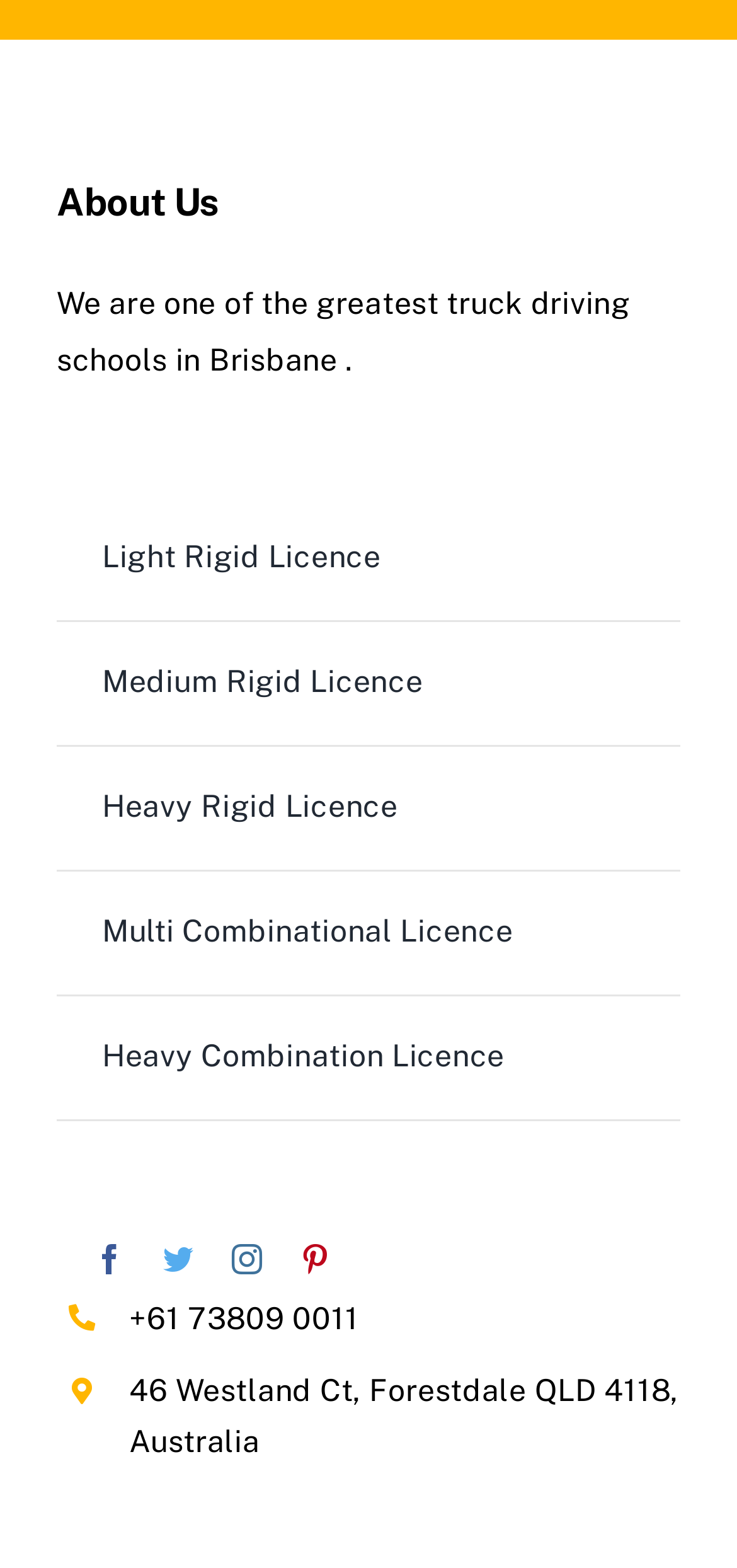Please examine the image and answer the question with a detailed explanation:
How many types of licences are listed?

The navigation menu lists five types of licences: Light Rigid Licence, Medium Rigid Licence, Heavy Rigid Licence, Multi Combinational Licence, and Heavy Combination Licence.